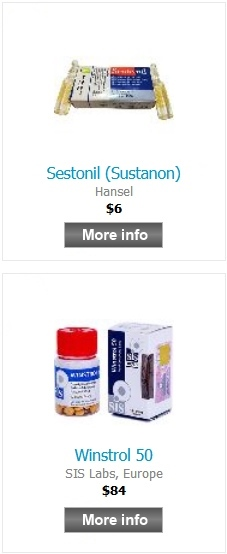Describe every significant element in the image thoroughly.

This image showcases two popular steroid products available for purchase. At the top of the image is **Sestonil (Sustanon)**, manufactured by Hansel, presented in a package containing vials. The price listed for this product is **$6**, accompanied by a "More info" button for further details. Below it is **Winstrol 50**, produced by SIS Labs, Europe. This product is displayed in a container and is priced at **$84**, also featuring a "More info" button. Both products are commonly sought after in bodybuilding and athletic communities.